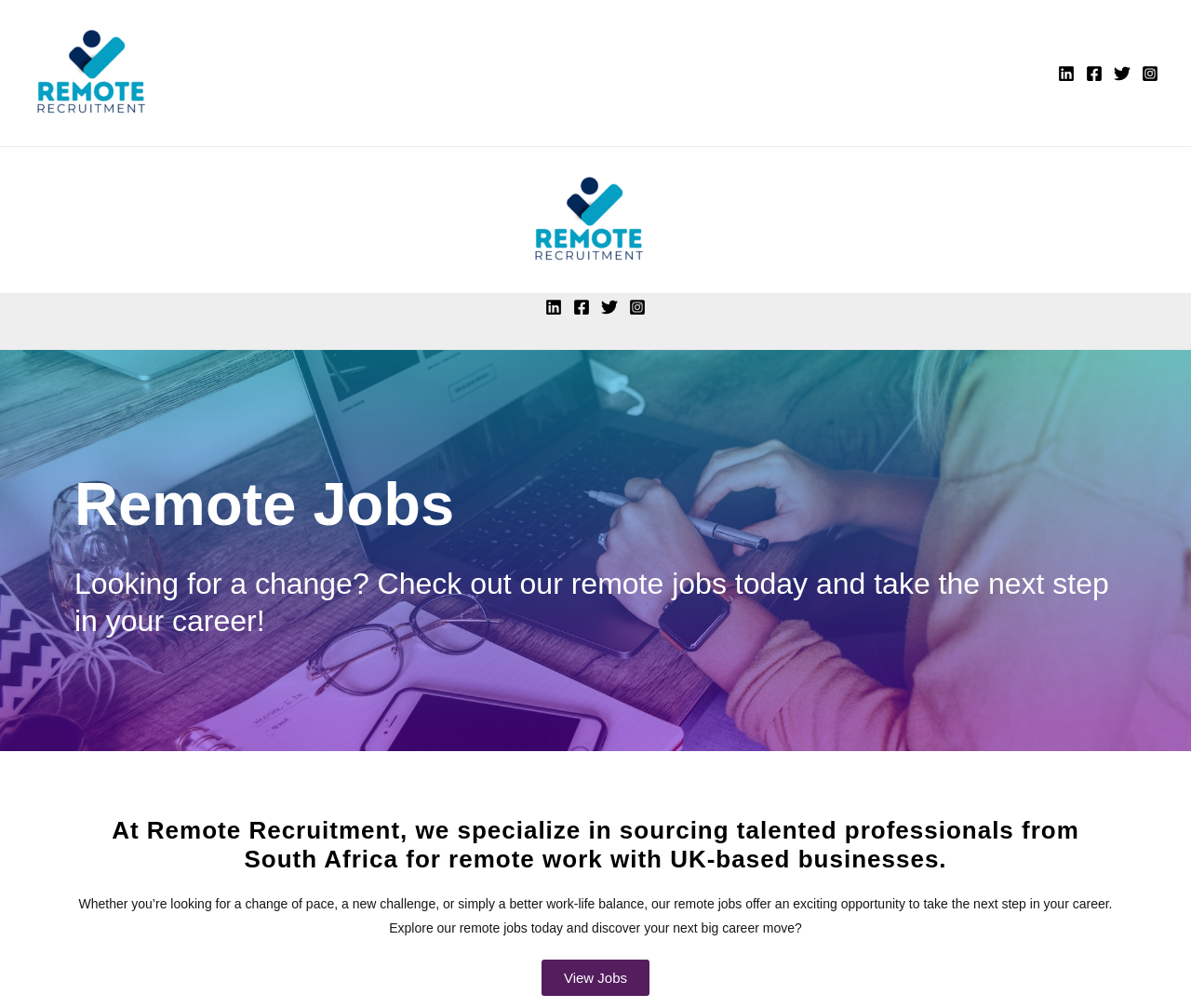Explain the features and main sections of the webpage comprehensively.

The webpage is about Remote Recruitment, a platform that specializes in sourcing talented professionals from South Africa for remote work with UK-based businesses. 

At the top left corner, there is a Remote Recruitment logo, which is also a link. On the top right corner, there are four social media links, namely Linkedin, Facebook, Twitter, and Instagram, each with its corresponding image. 

Below the top section, there is a large heading that reads "Remote Jobs". Underneath, there is a subheading that encourages users to check out the remote jobs and take the next step in their career. 

Further down, there is a paragraph that describes the services offered by Remote Recruitment. It explains that the platform helps individuals find remote jobs that offer a better work-life balance, a new challenge, or a change of pace. 

Below this paragraph, there is another section of text that invites users to explore the remote jobs and discover their next big career move. 

Finally, at the bottom of the page, there is a prominent "View Jobs" link, which is likely the call-to-action for users to start exploring the available remote job opportunities.